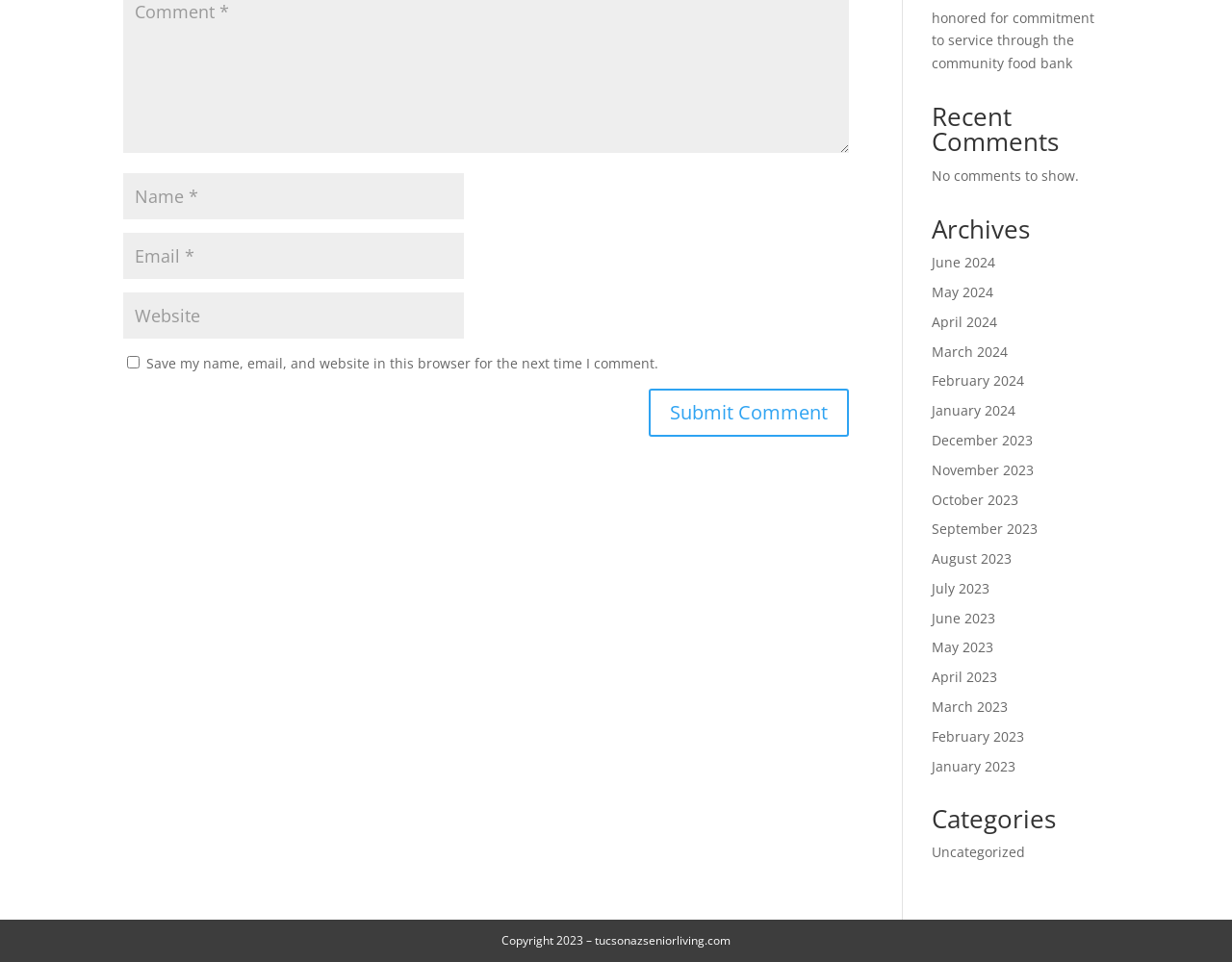Determine the bounding box coordinates of the UI element described by: "input value="Email *" aria-describedby="email-notes" name="email"".

[0.1, 0.242, 0.377, 0.29]